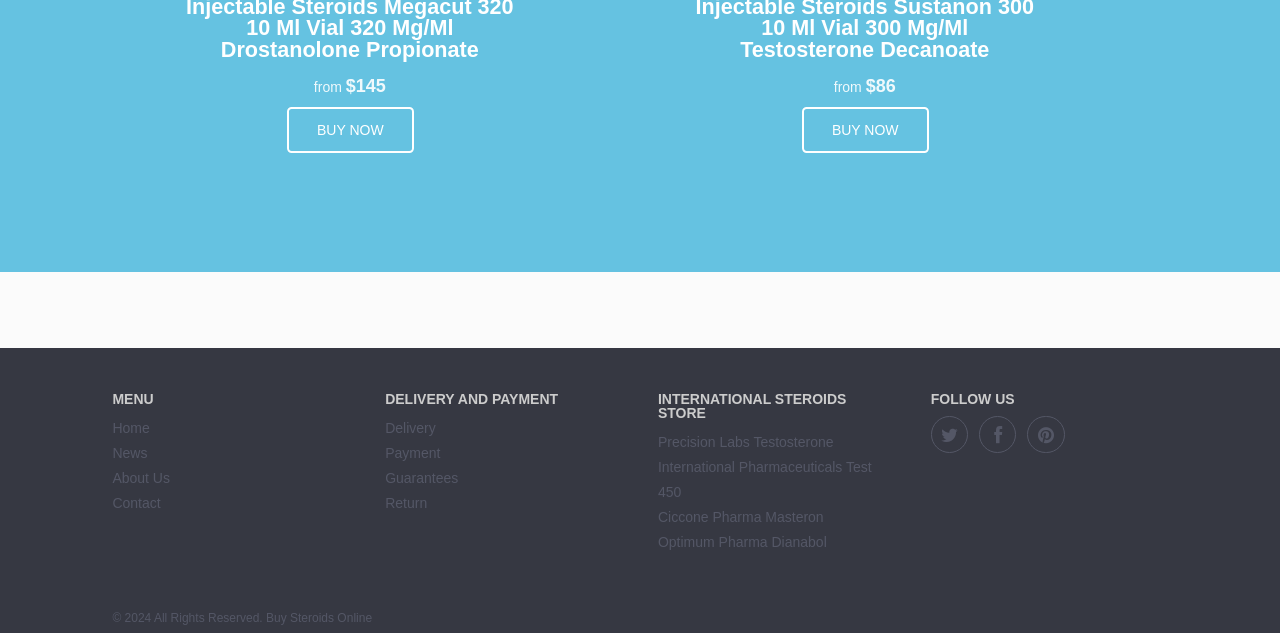Determine the bounding box coordinates of the clickable region to carry out the instruction: "Click on 'Cbd gummies and hemp oil'".

None